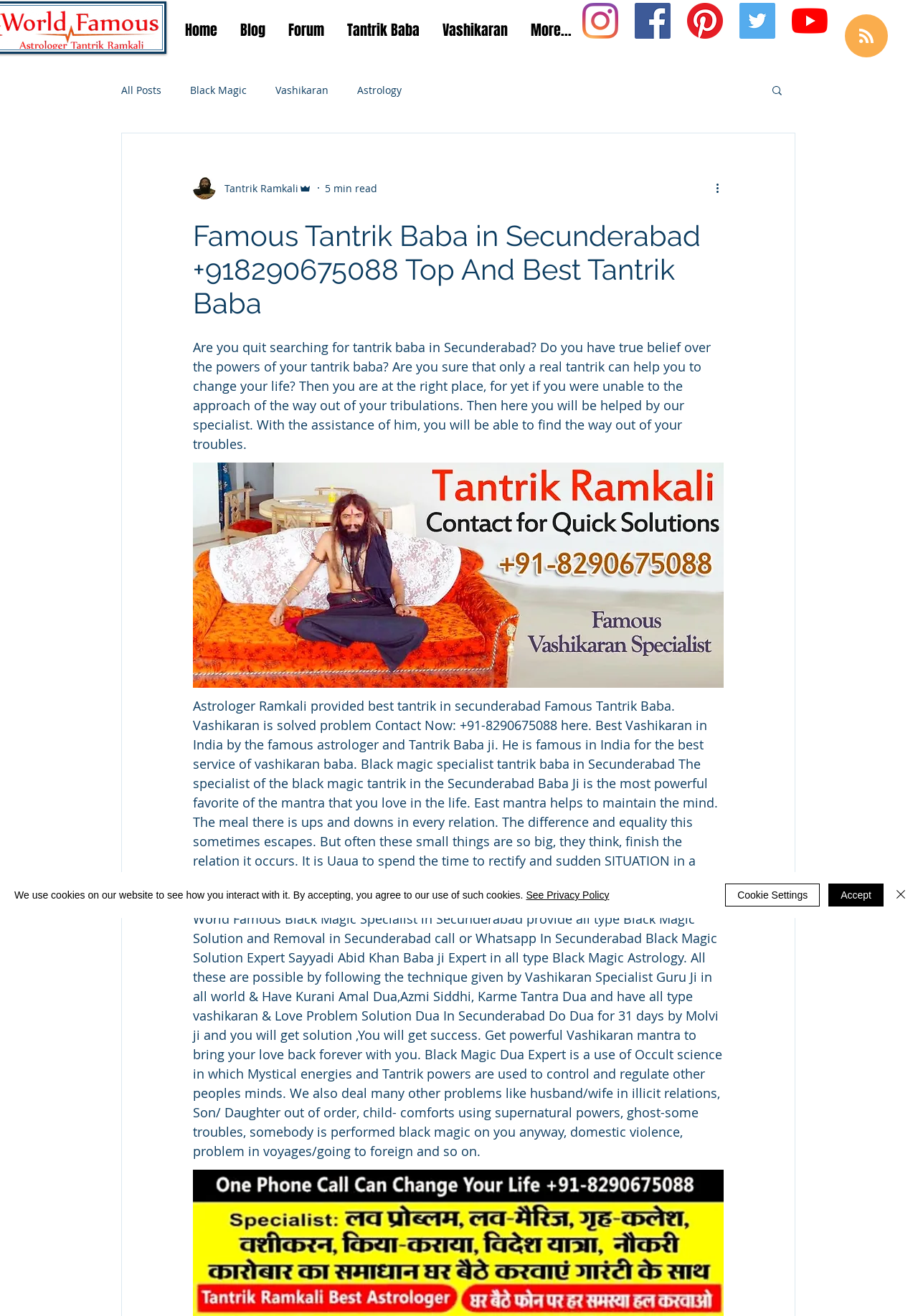What is the principal heading displayed on the webpage?

Famous Tantrik Baba in Secunderabad +918290675088 Top And Best Tantrik Baba